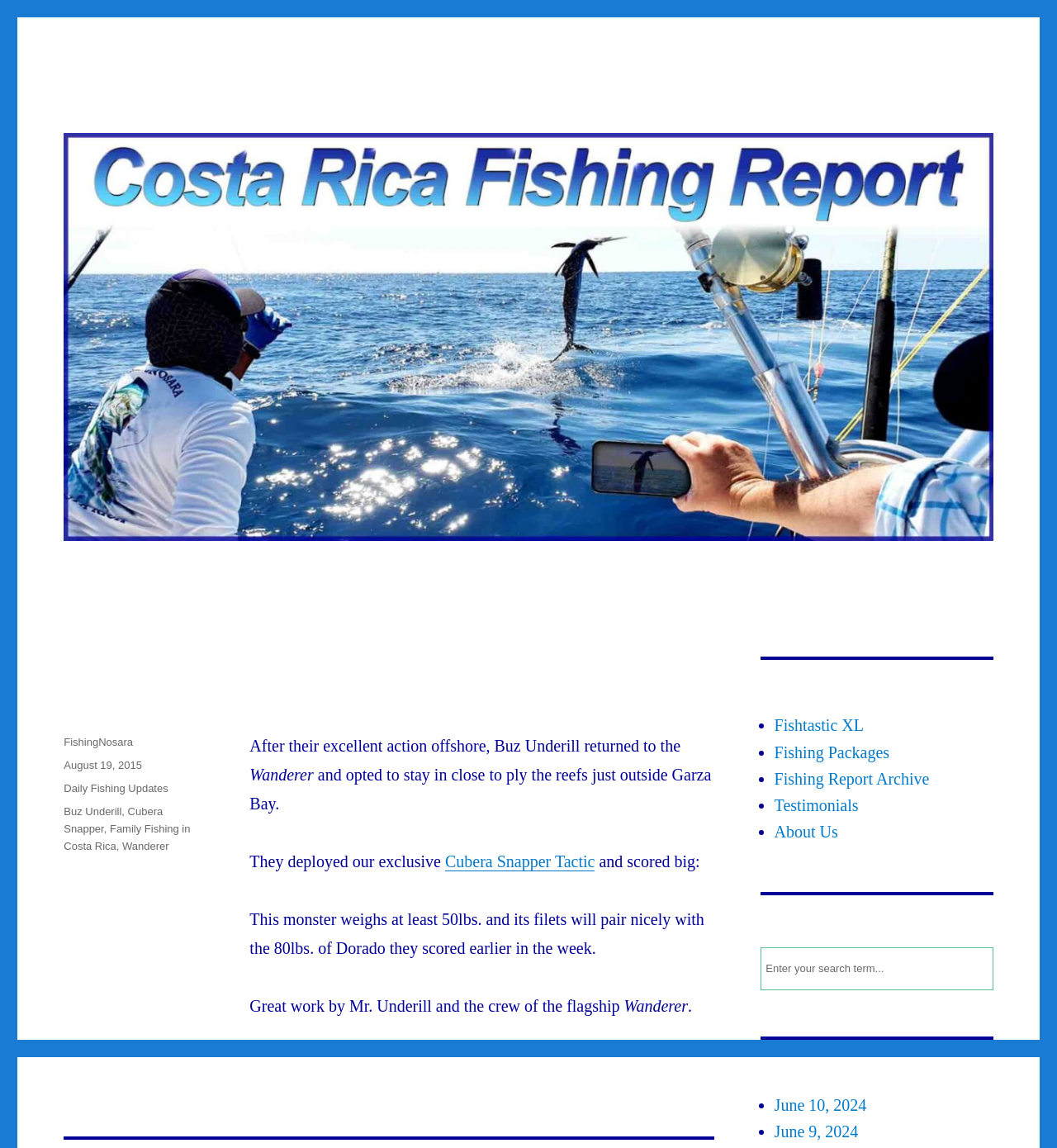What is the name of the boat used by Mr. Underill?
Refer to the image and provide a one-word or short phrase answer.

Wanderer